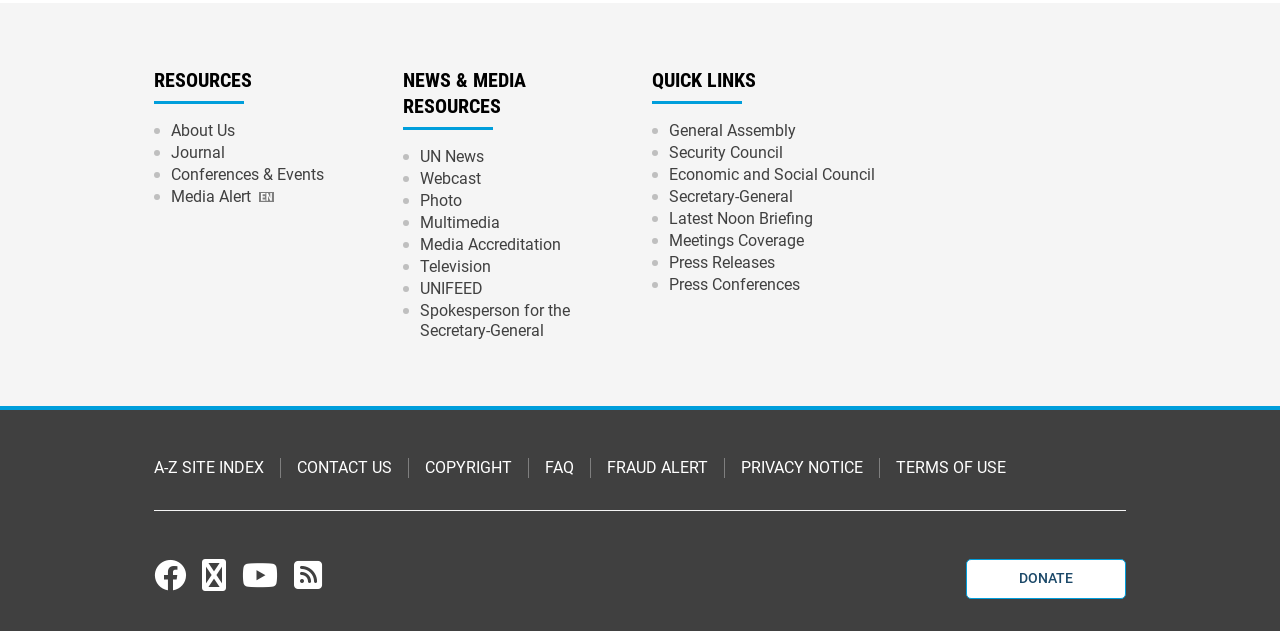Use a single word or phrase to answer the following:
What is the last link in the 'QUICK LINKS' section?

Press Conferences